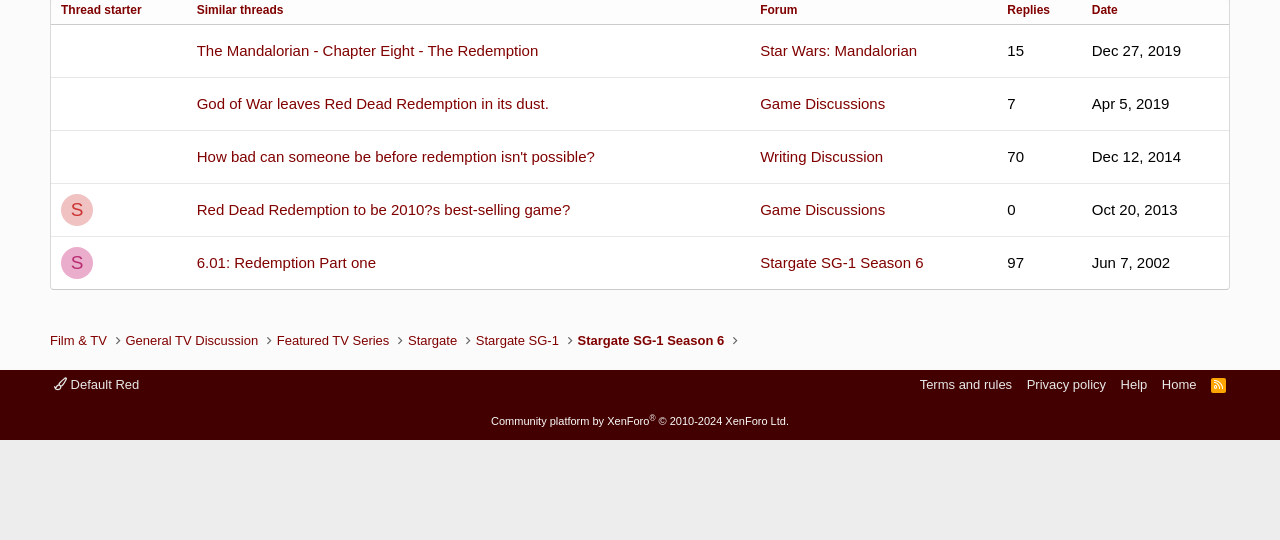Determine the bounding box coordinates of the UI element that matches the following description: "General TV Discussion". The coordinates should be four float numbers between 0 and 1 in the format [left, top, right, bottom].

[0.098, 0.612, 0.202, 0.648]